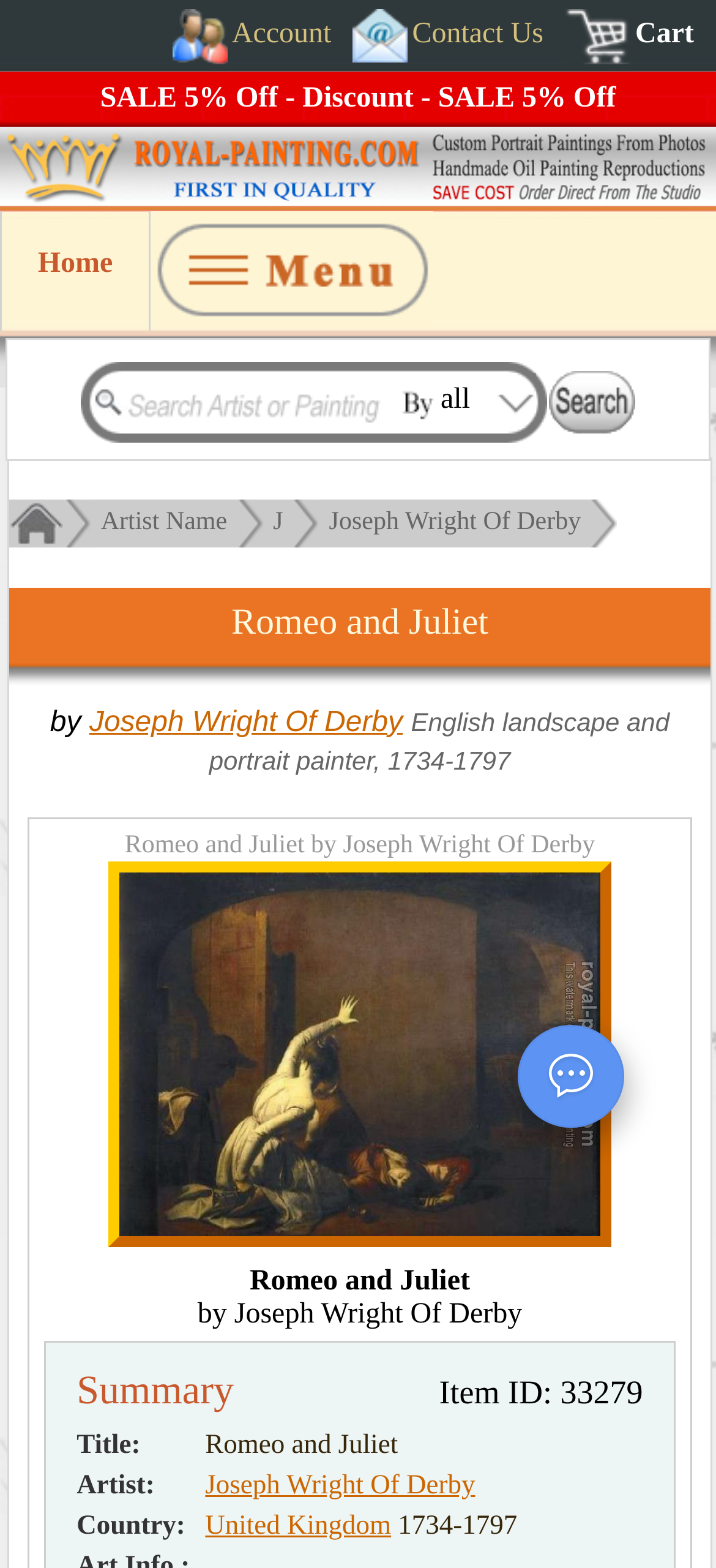Respond to the question below with a single word or phrase: Who is the artist of the painting?

Joseph Wright Of Derby